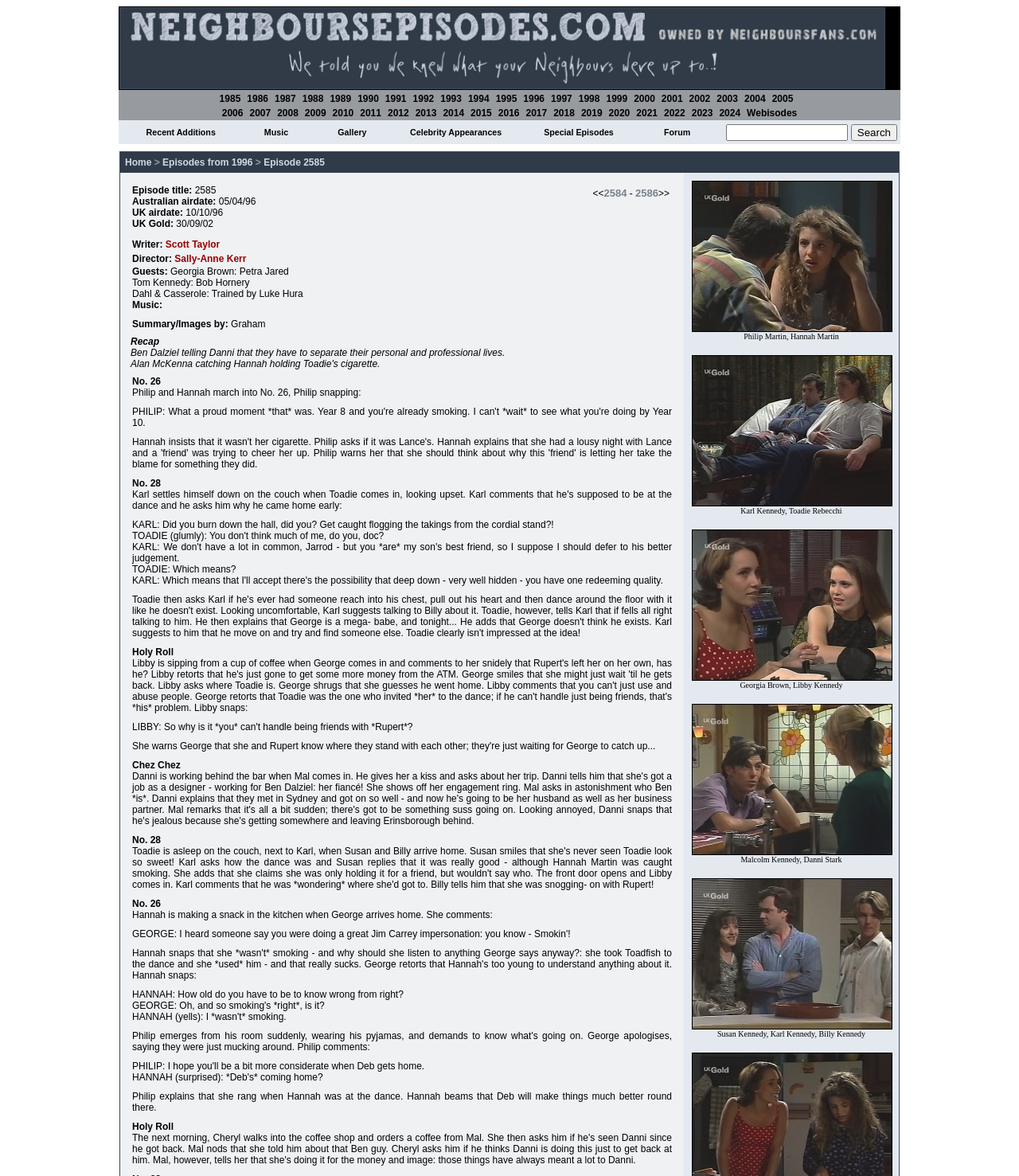For the element described, predict the bounding box coordinates as (top-left x, top-left y, bottom-right x, bottom-right y). All values should be between 0 and 1. Element description: Episodes from 1996

[0.159, 0.134, 0.248, 0.143]